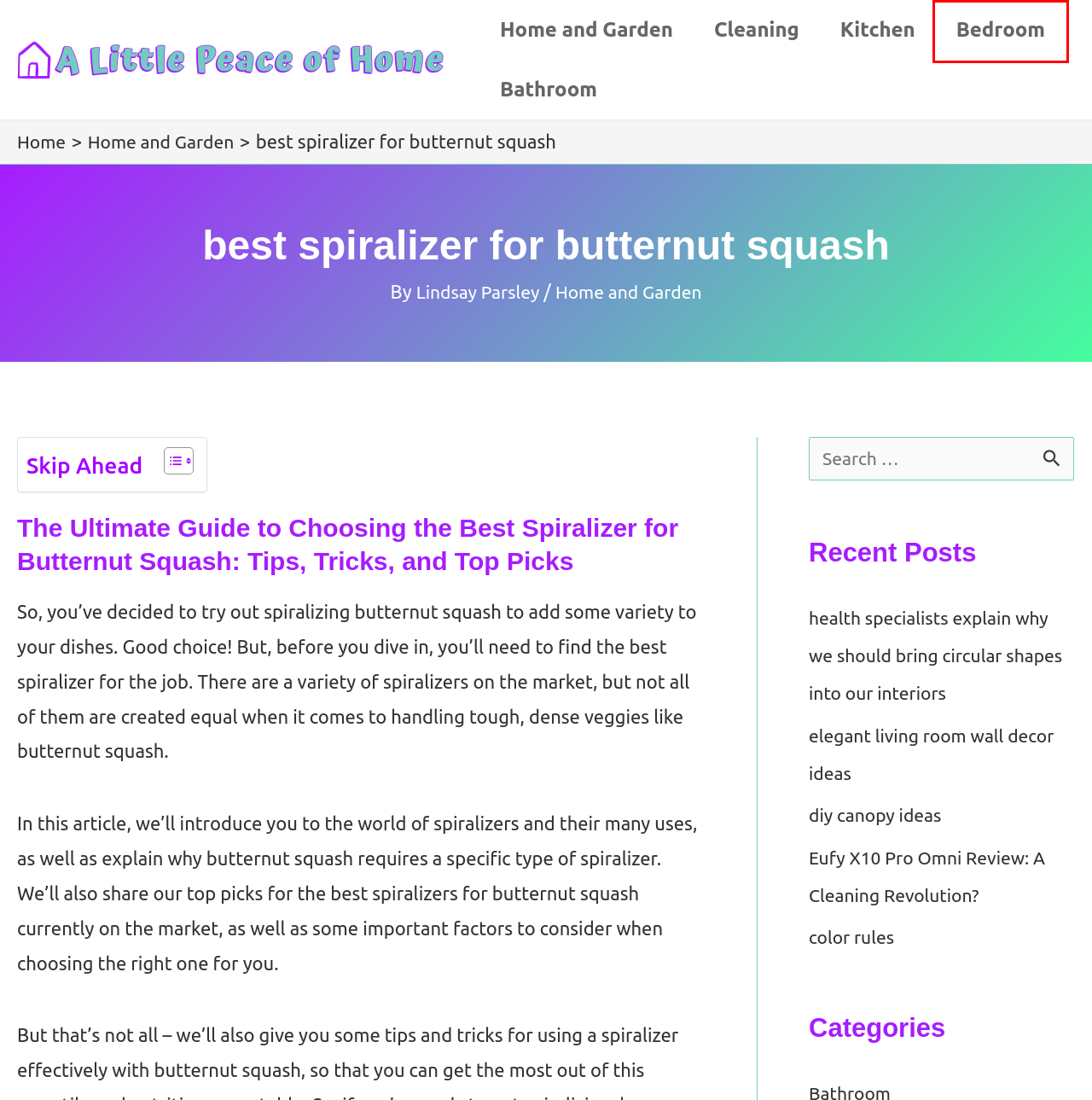A screenshot of a webpage is given, featuring a red bounding box around a UI element. Please choose the webpage description that best aligns with the new webpage after clicking the element in the bounding box. These are the descriptions:
A. color rules
B. diy canopy ideas
C. Bedroom Archives
D. Lindsay Parsley - A Little Peace of Home
E. A Little Peace of Home - Make Your House a Home
F. Kitchen Archives
G. Cleaning Archives
H. Home and Garden Archives

C